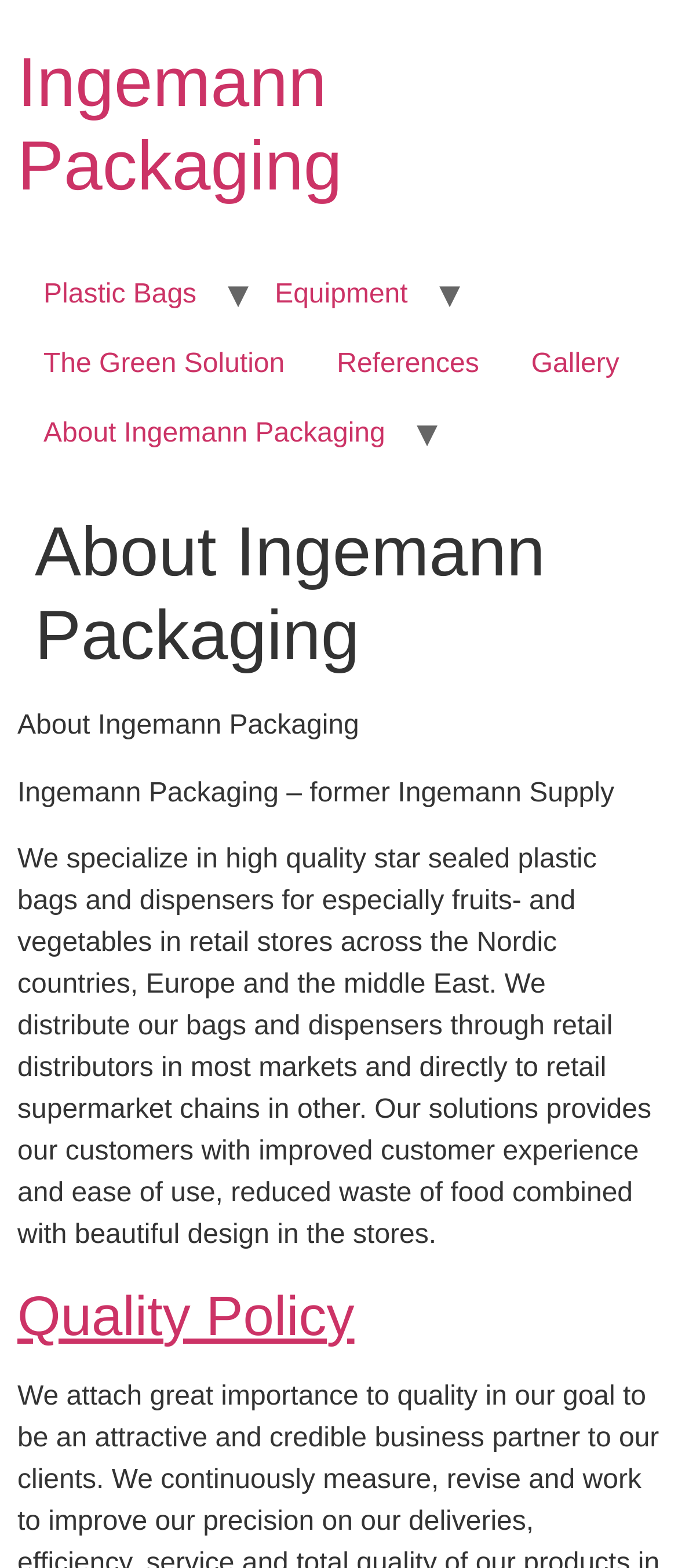What type of products does Ingemann Packaging specialize in?
Based on the screenshot, give a detailed explanation to answer the question.

Based on the webpage content, Ingemann Packaging specializes in high-quality star sealed plastic bags and dispensers, specifically for fruits and vegetables in retail stores across the Nordic countries, Europe, and the Middle East.